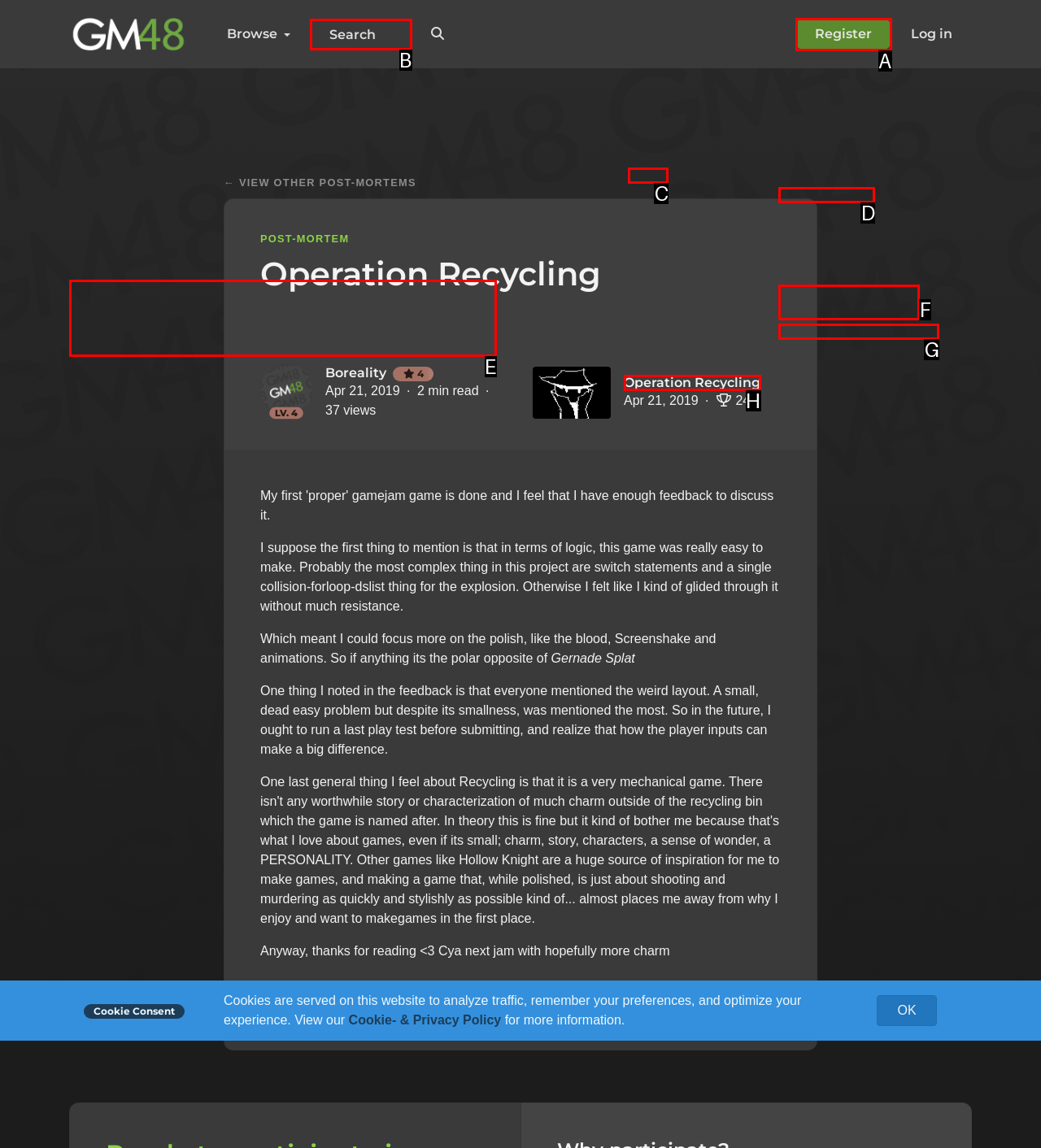From the available choices, determine which HTML element fits this description: parent_node: Search aria-label="Search" name="q" placeholder="Search" Respond with the correct letter.

B